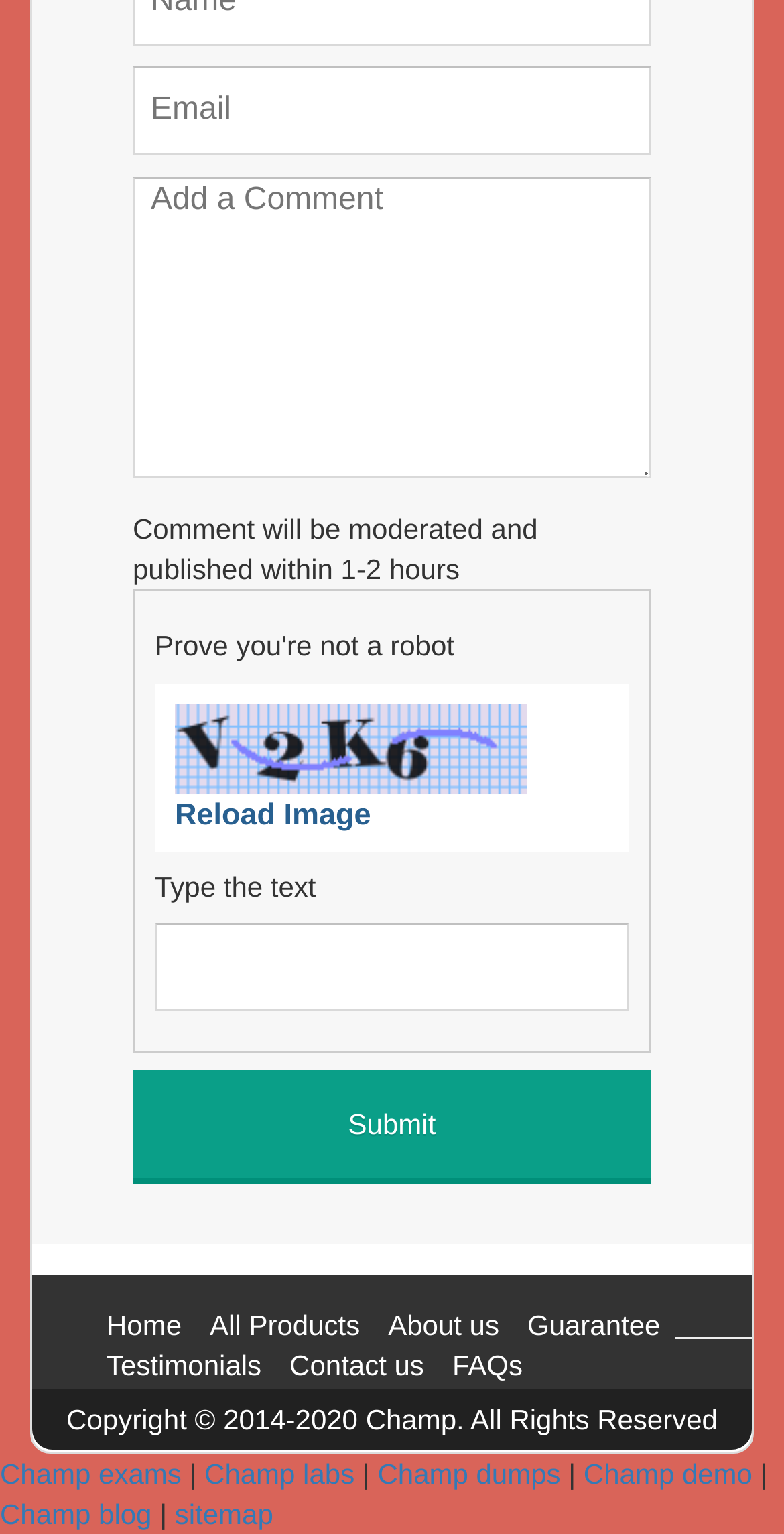How many text boxes are there on the webpage?
Please provide a comprehensive and detailed answer to the question.

By examining the webpage, I found three text boxes: one for entering an email address, one for adding a comment, and one for entering the CAPTCHA text. These text boxes are used to collect user input and verify their humanity.